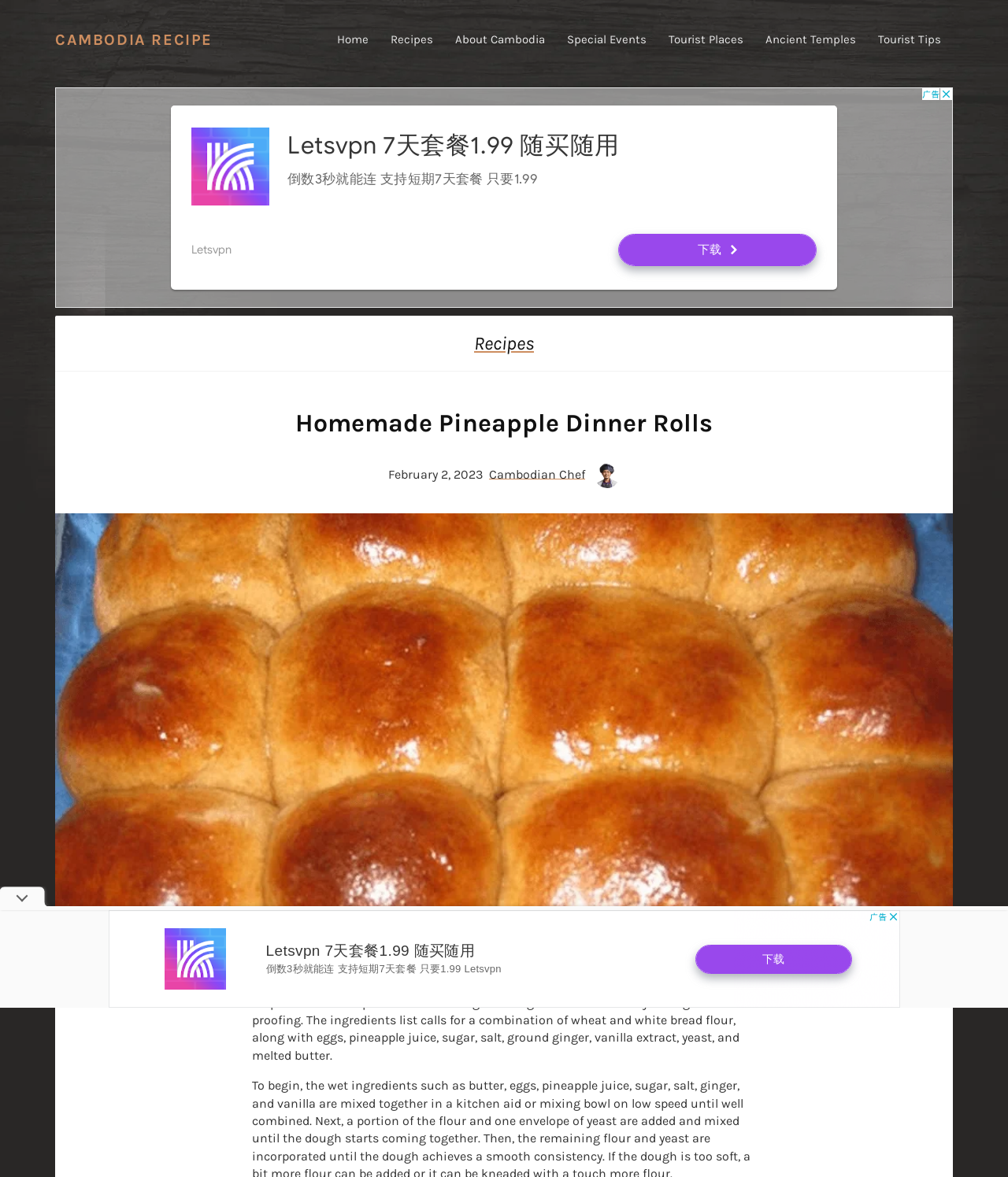Please mark the clickable region by giving the bounding box coordinates needed to complete this instruction: "View the 'Homemade Pineapple Dinner Rolls' image".

[0.055, 0.436, 0.945, 0.808]